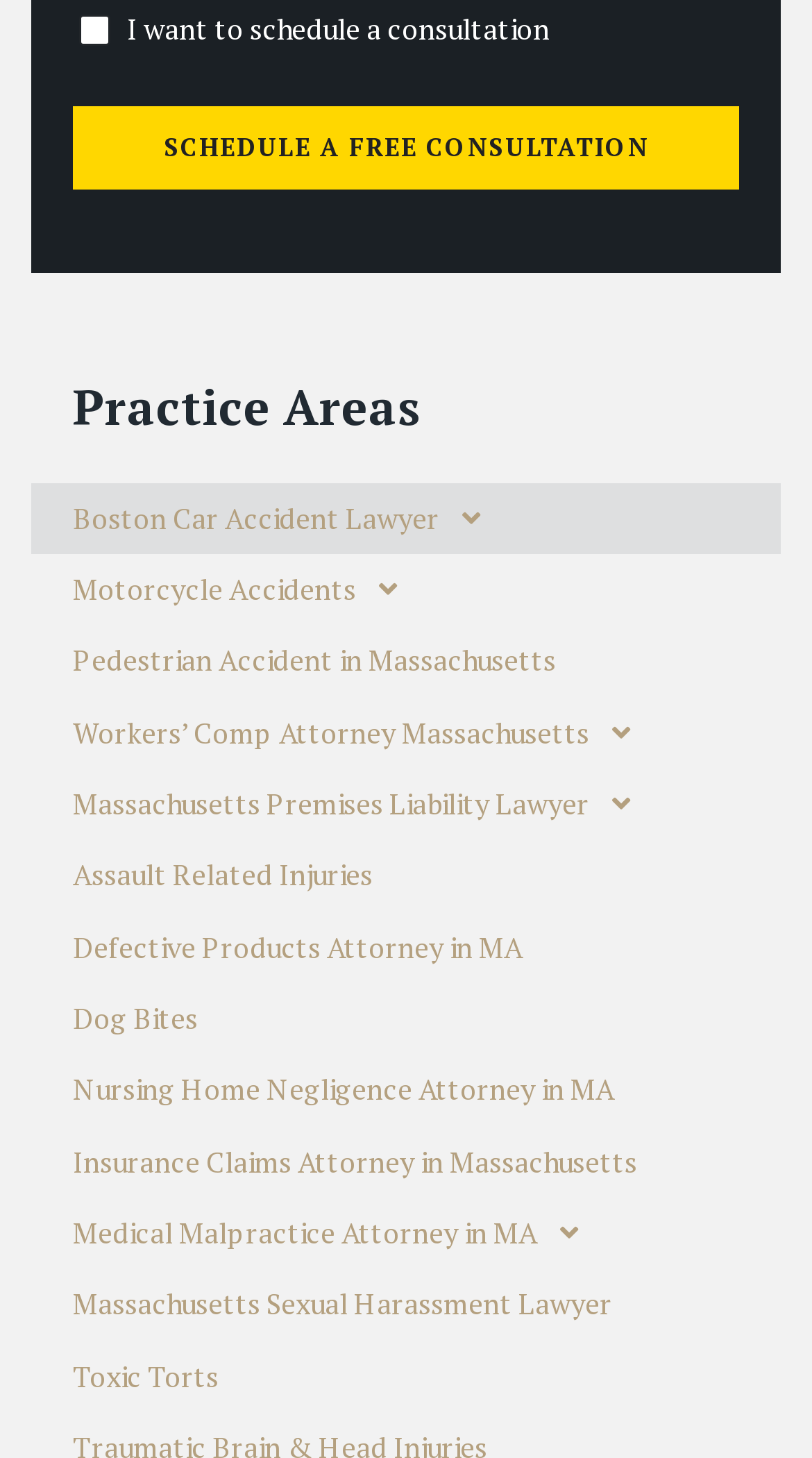Please locate the bounding box coordinates of the element's region that needs to be clicked to follow the instruction: "View practice areas". The bounding box coordinates should be provided as four float numbers between 0 and 1, i.e., [left, top, right, bottom].

[0.09, 0.258, 0.518, 0.302]